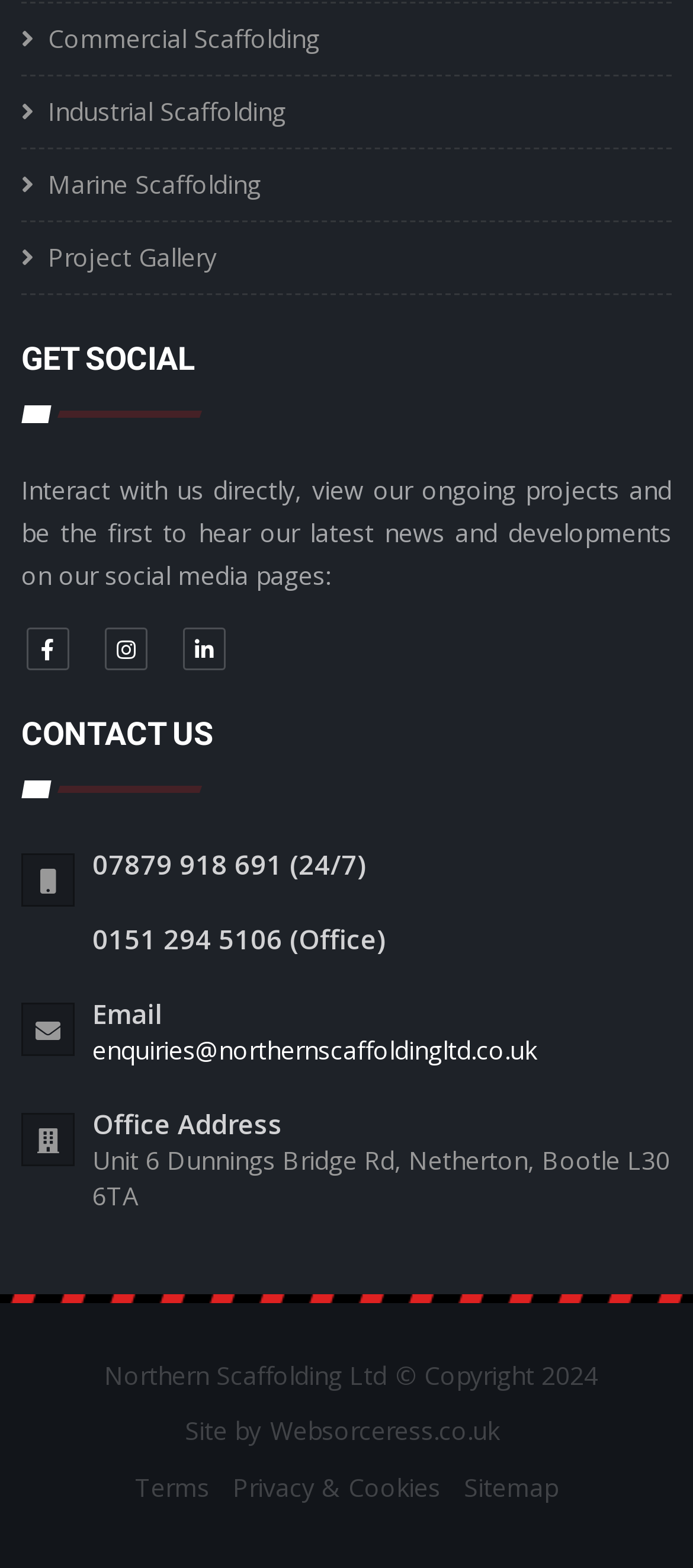Please specify the bounding box coordinates of the clickable region to carry out the following instruction: "Visit our project gallery". The coordinates should be four float numbers between 0 and 1, in the format [left, top, right, bottom].

[0.069, 0.153, 0.313, 0.175]